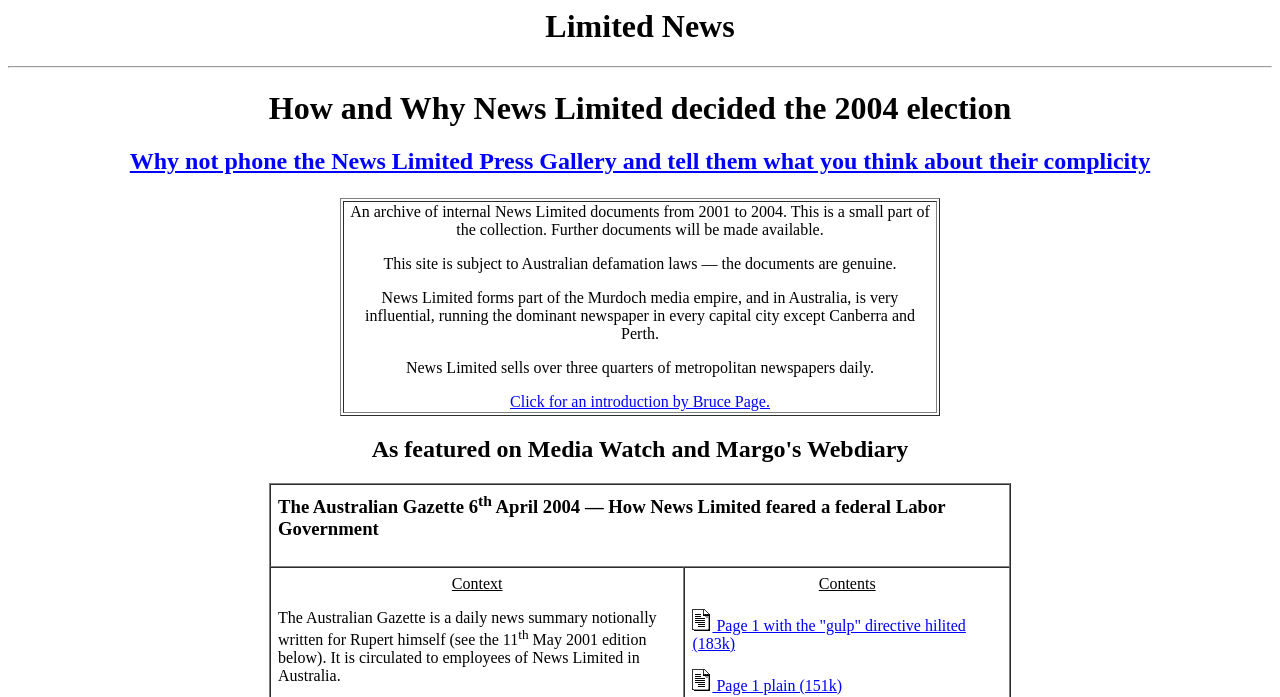Refer to the image and provide a thorough answer to this question:
Who is the author of the introduction on the webpage?

The webpage mentions that the introduction is written by Bruce Page, which suggests that he is the author of the introductory text on the webpage.